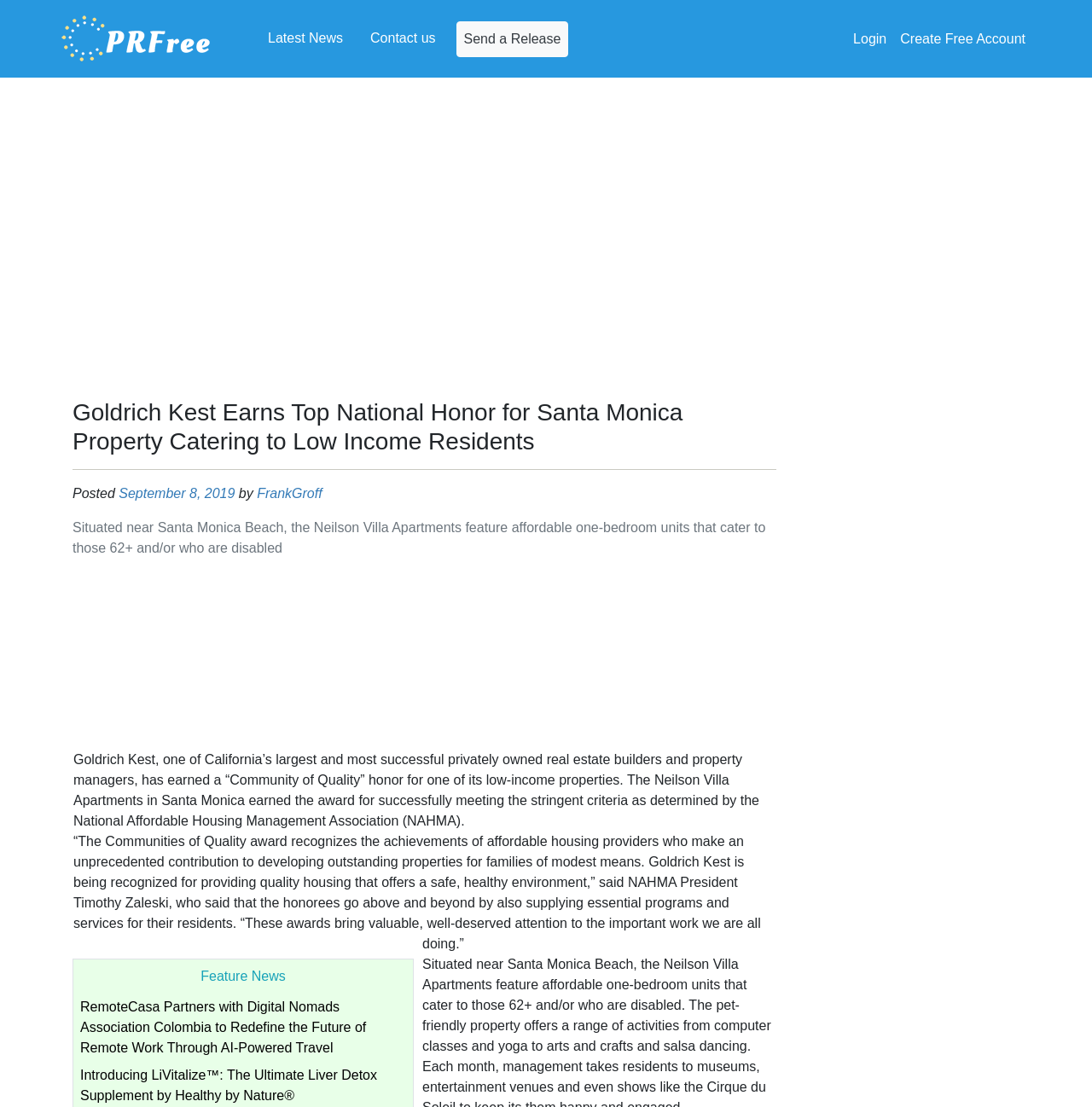What is the award given to Neilson Villa Apartments?
Look at the webpage screenshot and answer the question with a detailed explanation.

I found the answer by reading the static text element that mentions 'Goldrich Kest, one of California’s largest and most successful privately owned real estate builders and property managers, has earned a “Community of Quality” honor for one of its low-income properties'.